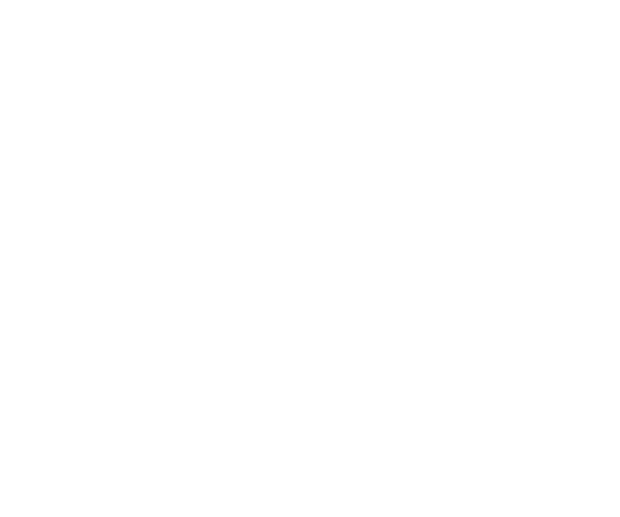Please provide a comprehensive answer to the question below using the information from the image: How many Gaiety Orange Sling Bags are currently in stock?

According to the caption, there is only 1 Gaiety Orange Sling Bag currently available in stock, inviting potential buyers to add it to their basket for a fashionable upgrade to their outfit.